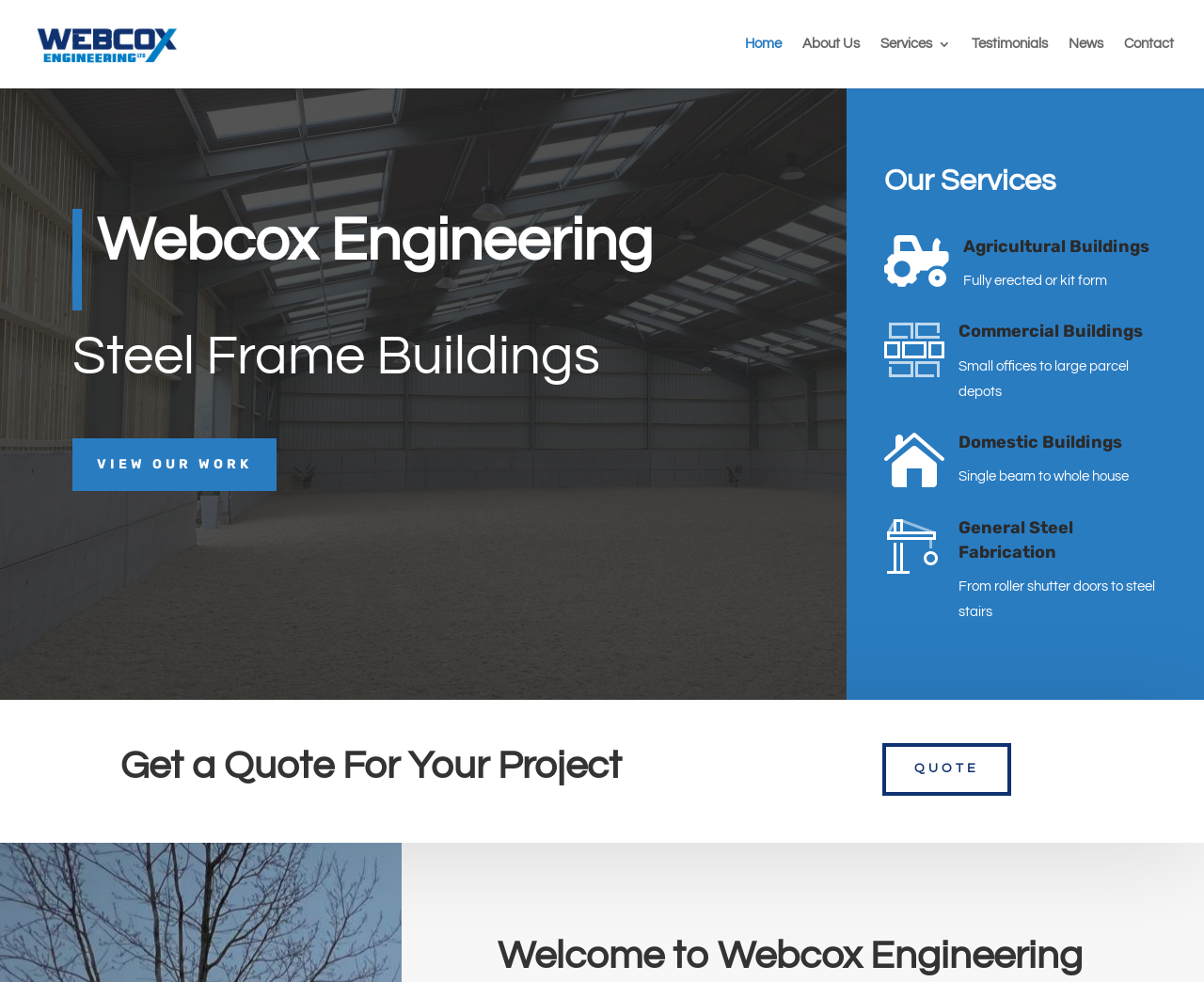What is the call-to-action on the webpage?
Please provide a full and detailed response to the question.

The call-to-action on the webpage is to get a quote for a project, which is emphasized by the heading 'Get a Quote For Your Project' and the prominent 'QUOTE' link. This suggests that Webcox Engineering encourages users to reach out to them for a customized quote for their steel frame building needs.